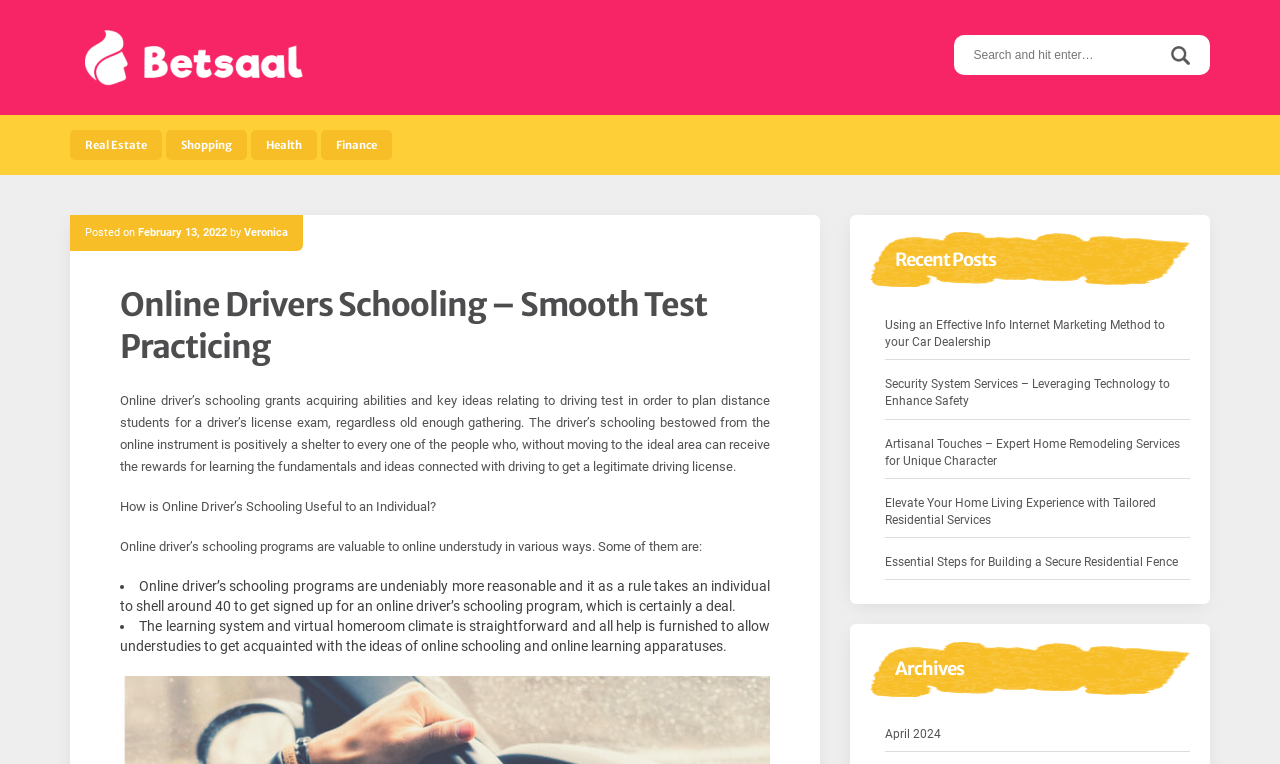Given the description of the UI element: "Real Estate", predict the bounding box coordinates in the form of [left, top, right, bottom], with each value being a float between 0 and 1.

[0.055, 0.17, 0.127, 0.209]